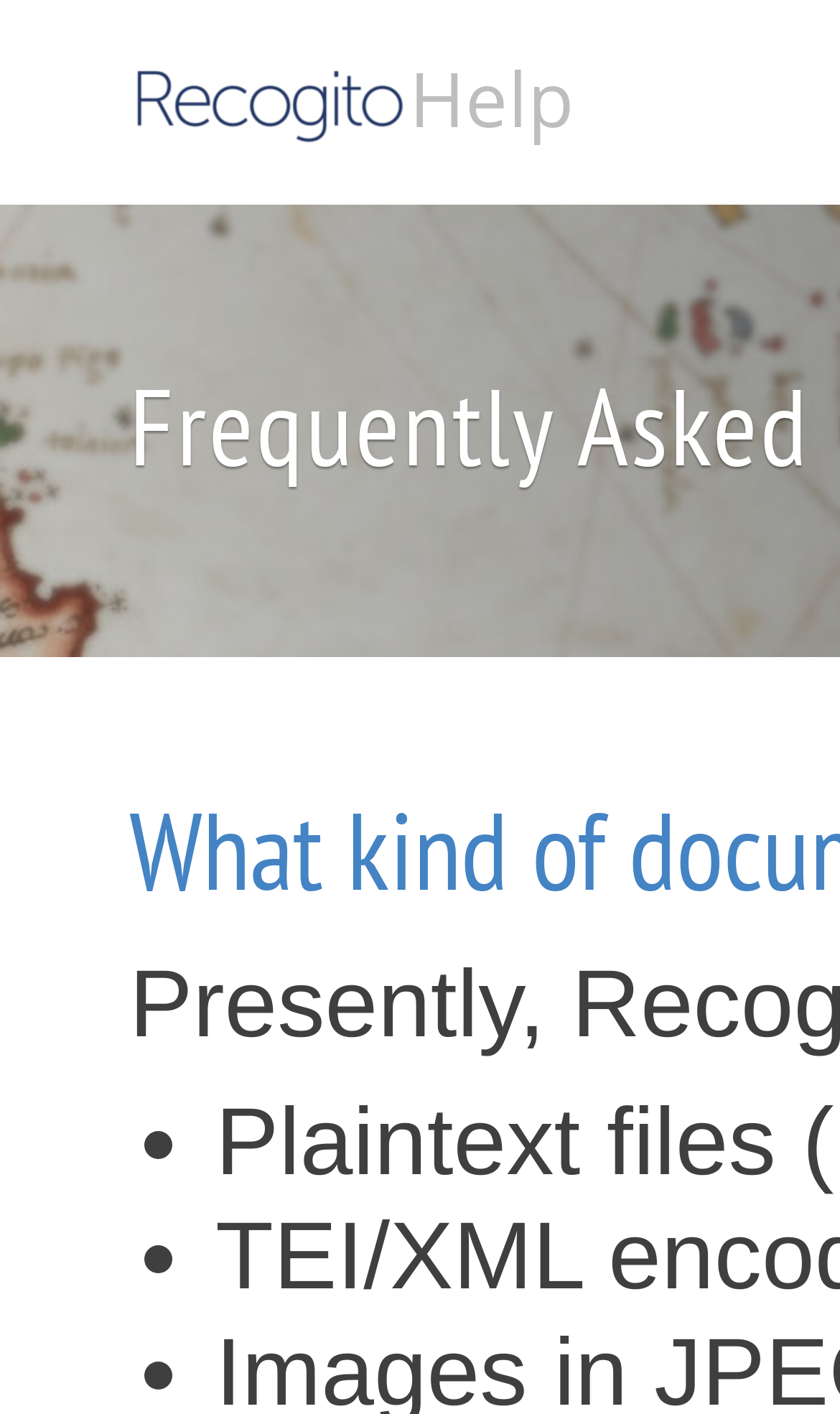Please extract the primary headline from the webpage.

Frequently Asked Questions